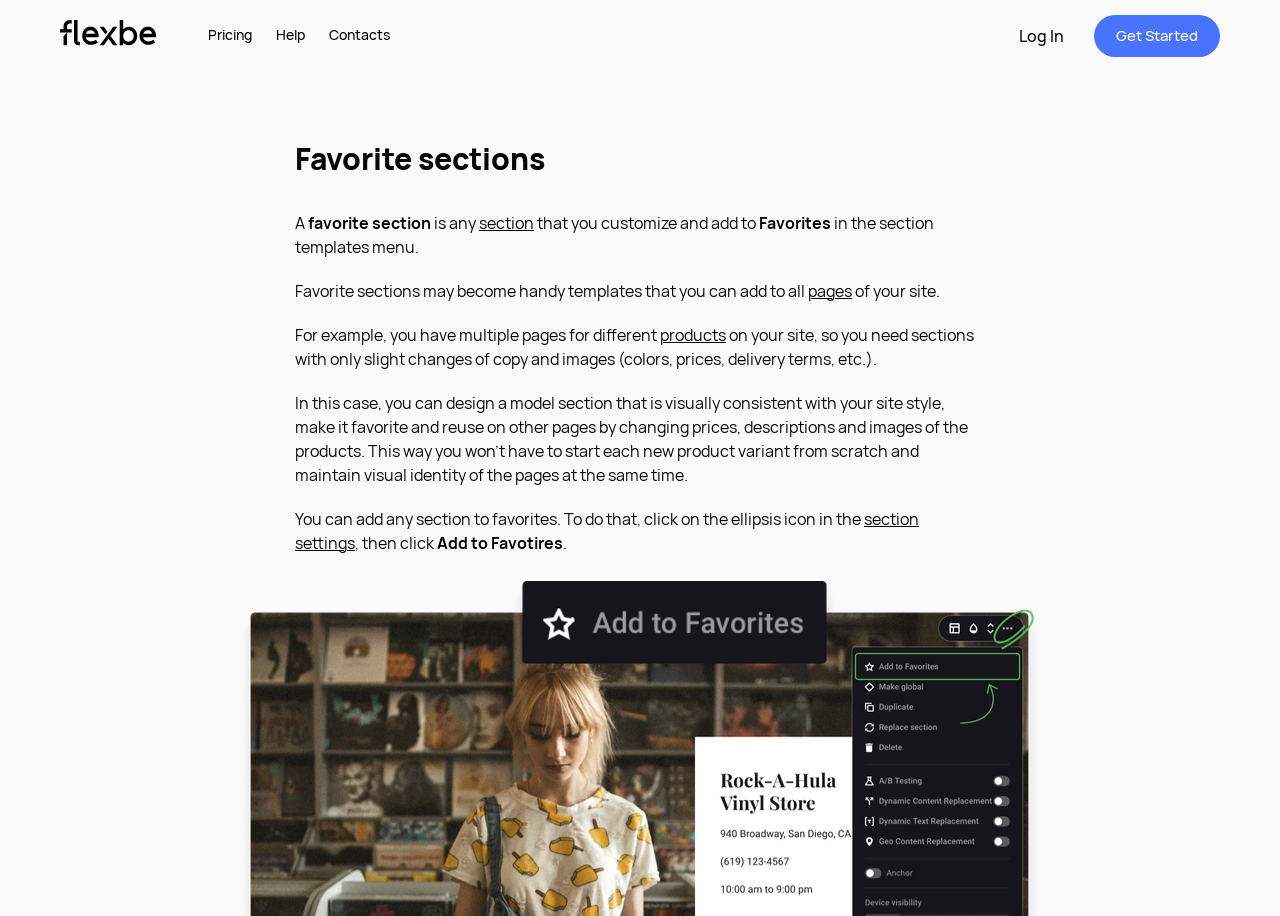Provide the bounding box coordinates, formatted as (top-left x, top-left y, bottom-right x, bottom-right y), with all values being floating point numbers between 0 and 1. Identify the bounding box of the UI element that matches the description: Help

[0.216, 0.023, 0.238, 0.055]